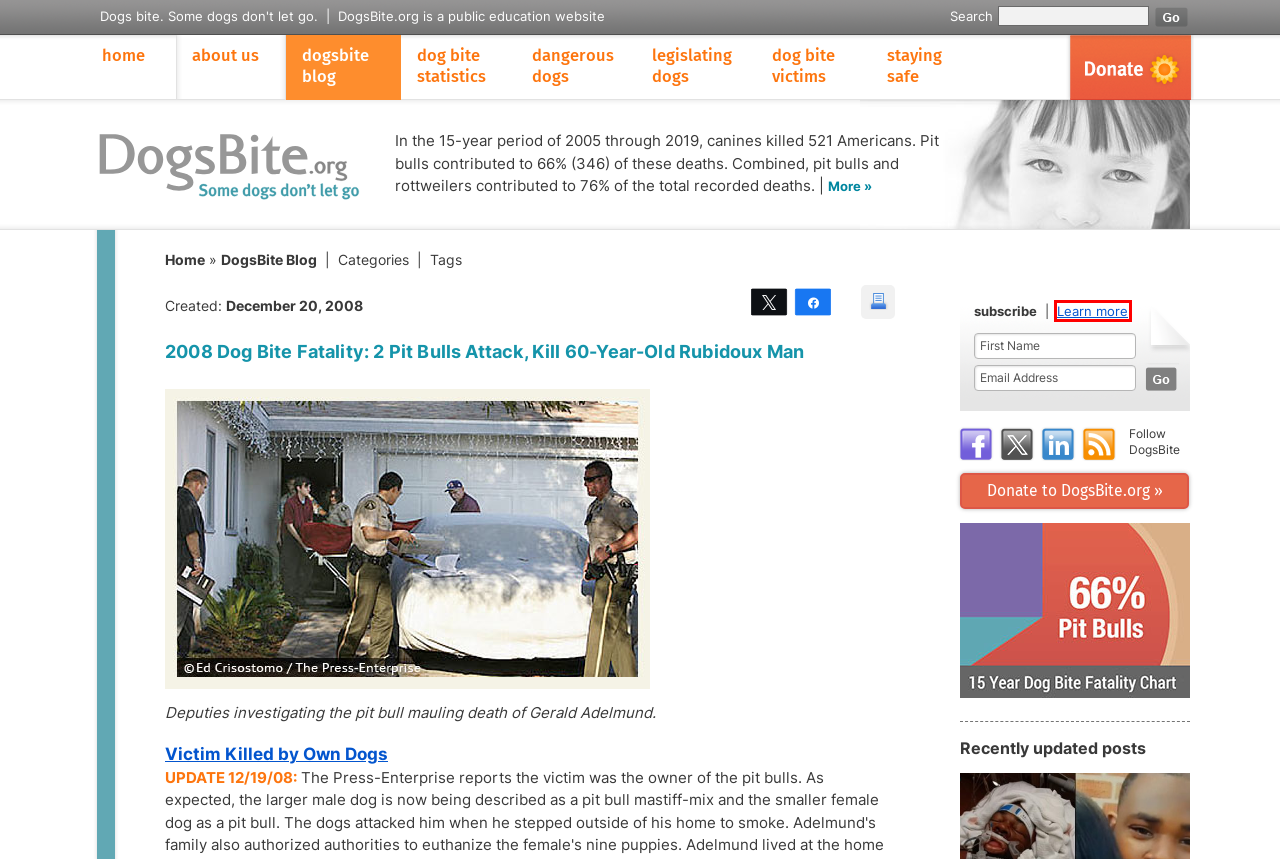Check out the screenshot of a webpage with a red rectangle bounding box. Select the best fitting webpage description that aligns with the new webpage after clicking the element inside the bounding box. Here are the candidates:
A. Legislating Dangerous Dogs - DogsBite.org
B. DogsBite Blog - Some dogs don't let go
C. 2019 U.S. Dog Bite Fatalities - Dog Bite Statistics - DogsBite.org
D. Pit Bull Attacks - Victims of Dangerous Dog Attacks
E. Dog Bite Victims - Dog Bite Injuries - DogsBite.org
F. Subscribe to Our Email List - DogsBite.org
G. Staying Safe from Dogs - How to Avoid a Dog Attack
H. About Us - DogsBite.org

F